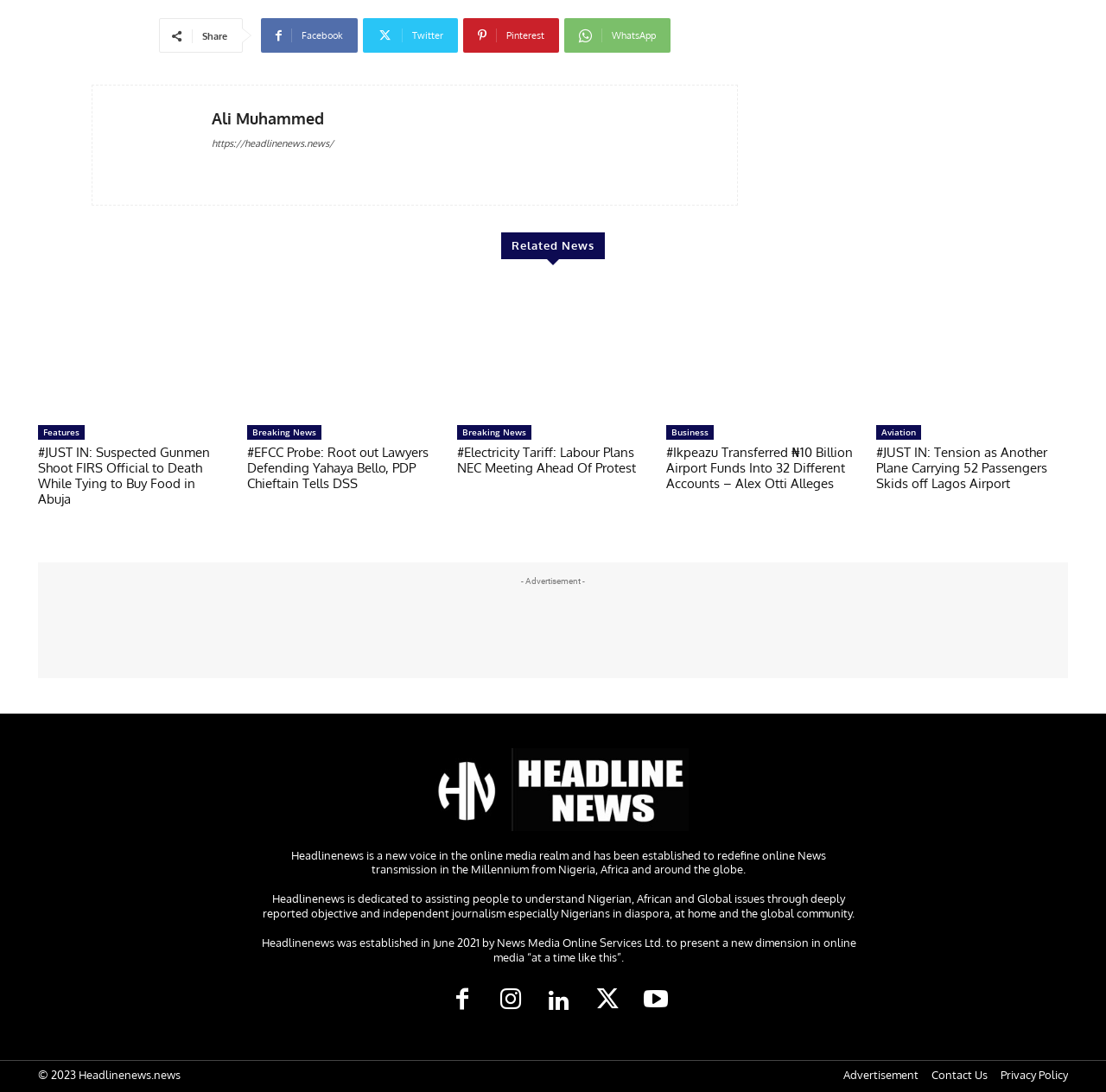Find the bounding box coordinates of the clickable area required to complete the following action: "Share on Facebook".

[0.236, 0.017, 0.323, 0.049]